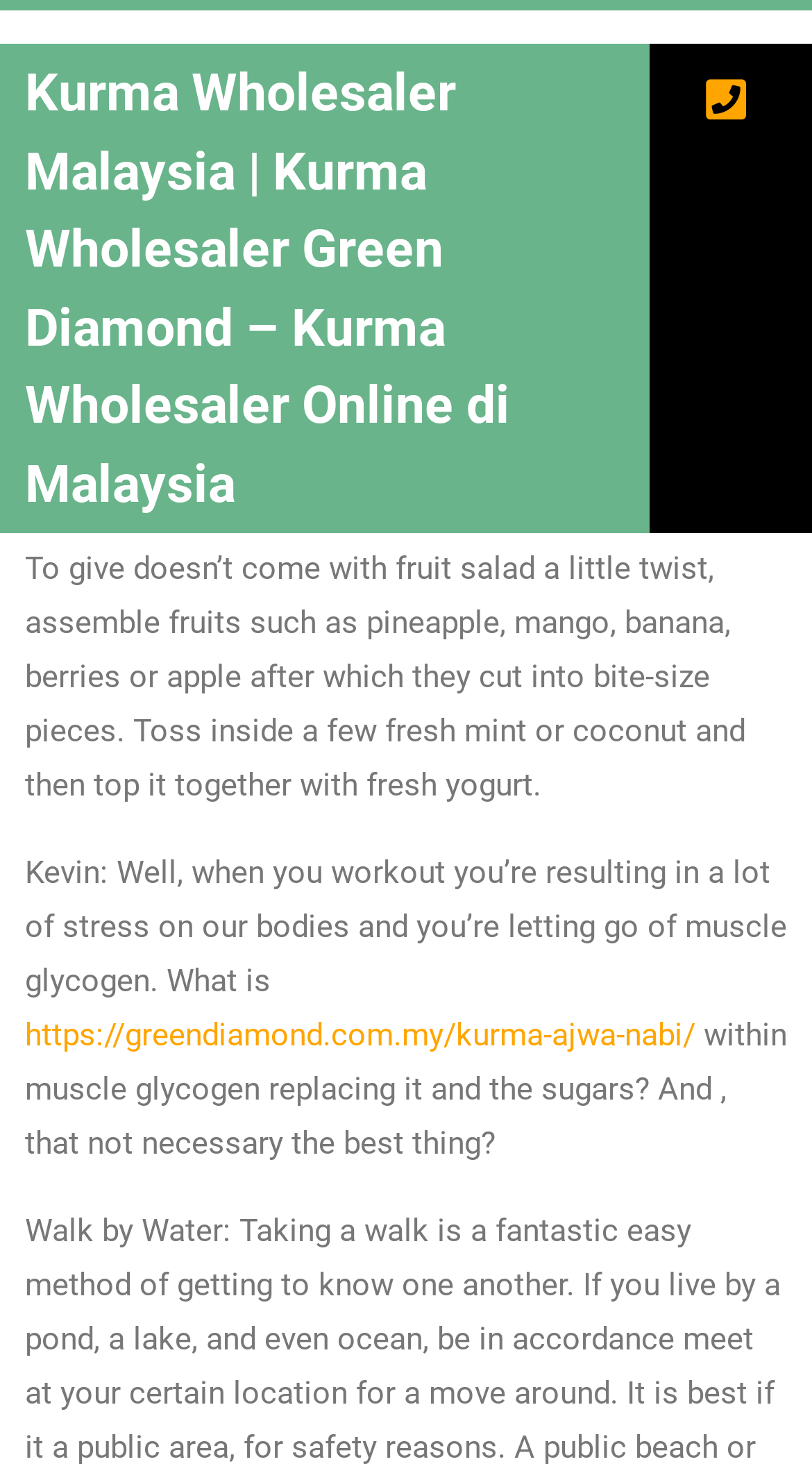What is Kevin talking about?
Refer to the image and provide a concise answer in one word or phrase.

Workout and muscle glycogen